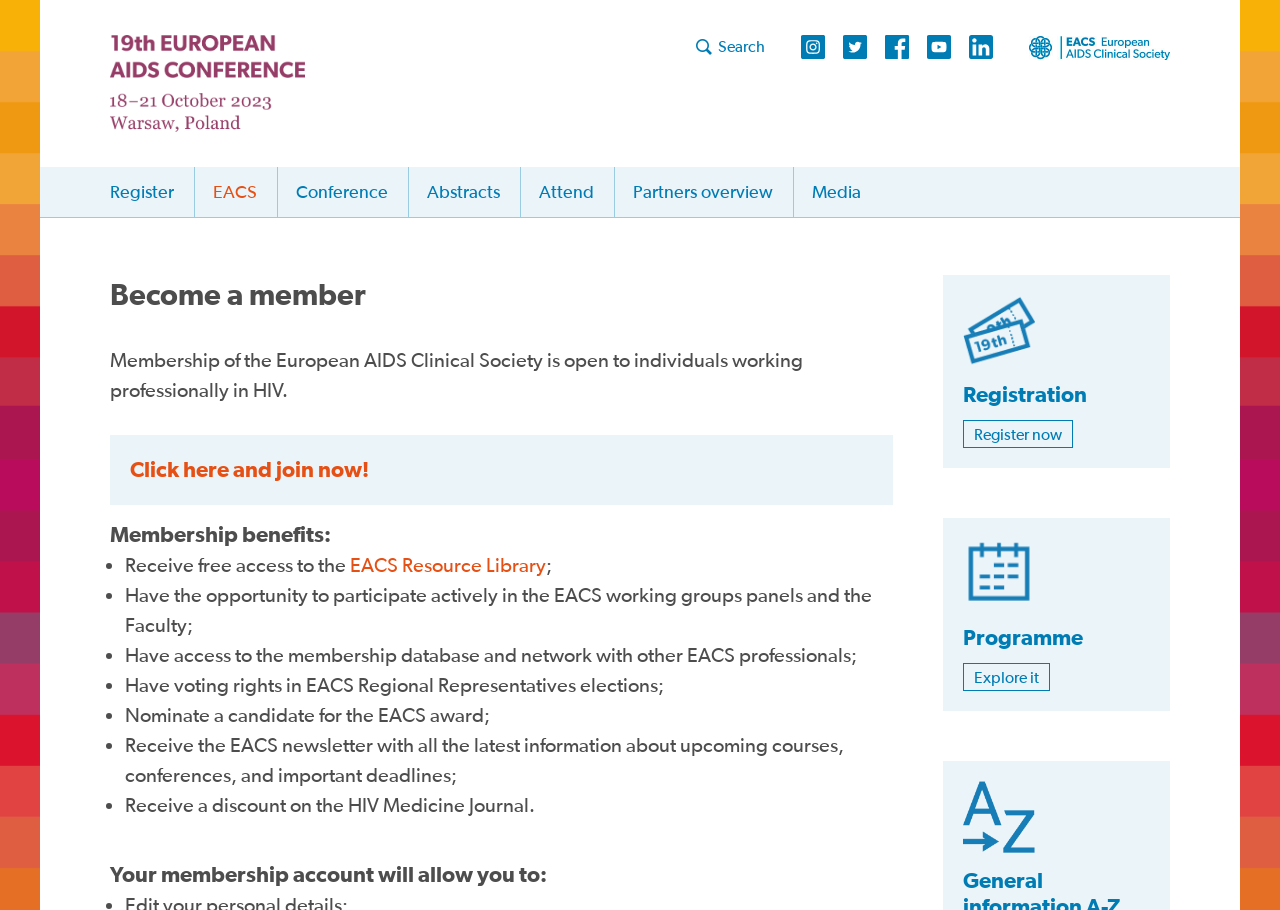What is the benefit of EACS membership?
Give a single word or phrase answer based on the content of the image.

Receive free access to EACS Resource Library